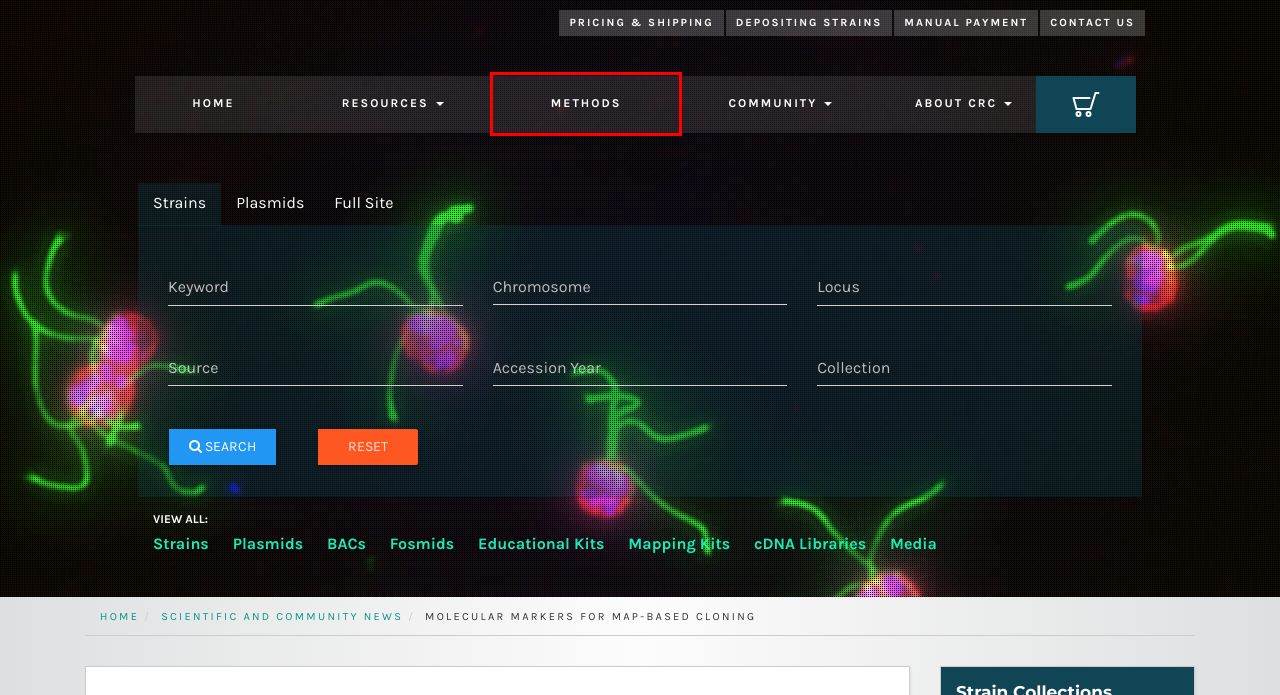Examine the webpage screenshot and identify the UI element enclosed in the red bounding box. Pick the webpage description that most accurately matches the new webpage after clicking the selected element. Here are the candidates:
A. BACs - Chlamydomonas Resource Center
B. About CRC - Chlamydomonas Resource Center
C. Resources - Chlamydomonas Resource Center
D. Cart - Chlamydomonas Resource Center
E. Methods - Chlamydomonas Resource Center
F. Community - Chlamydomonas Resource Center
G. Manual Payment - Chlamydomonas Resource Center
H. Contact Us - Chlamydomonas Resource Center

E